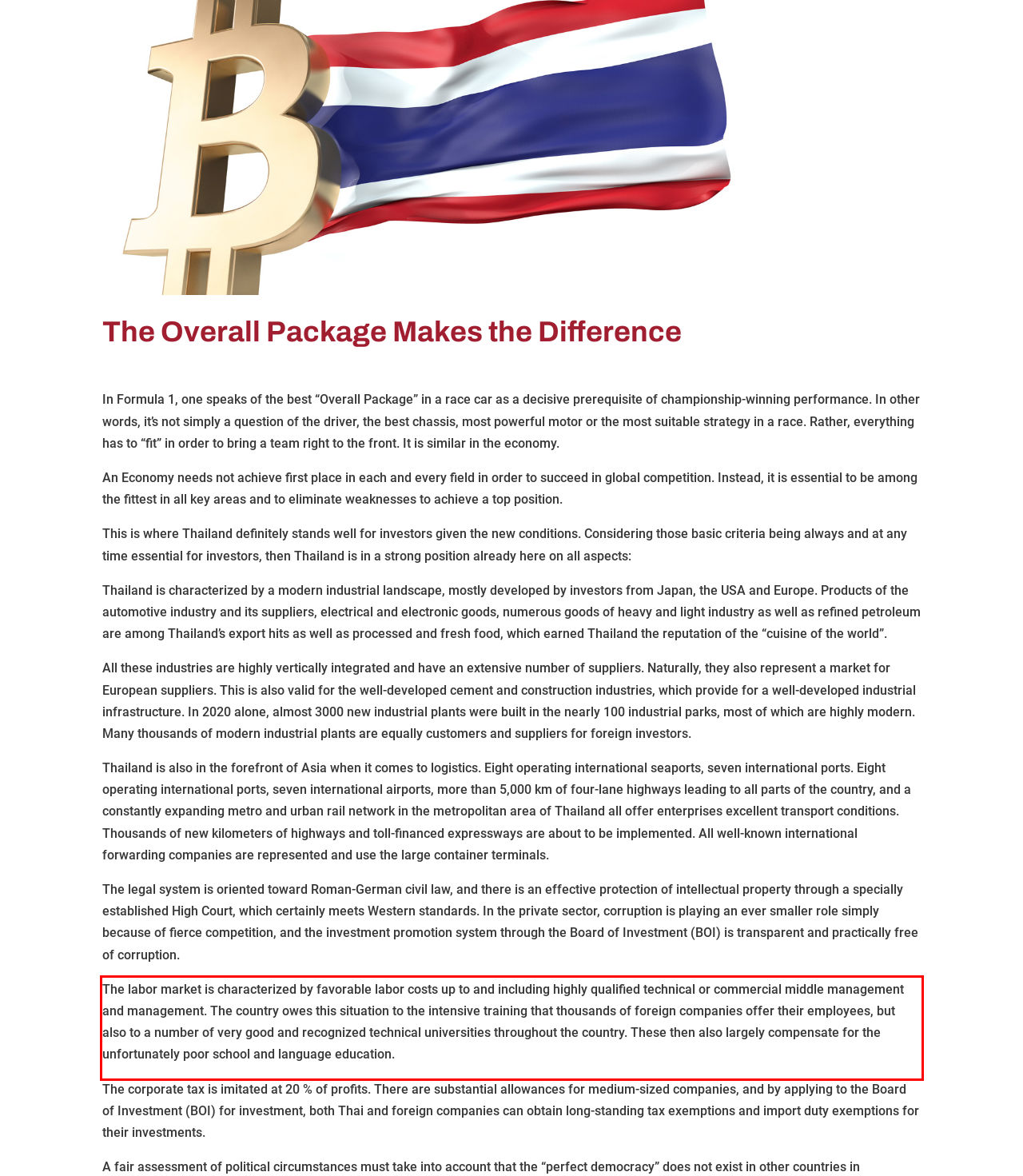Please recognize and transcribe the text located inside the red bounding box in the webpage image.

The labor market is characterized by favorable labor costs up to and including highly qualified technical or commercial middle management and management. The country owes this situation to the intensive training that thousands of foreign companies offer their employees, but also to a number of very good and recognized technical universities throughout the country. These then also largely compensate for the unfortunately poor school and language education.